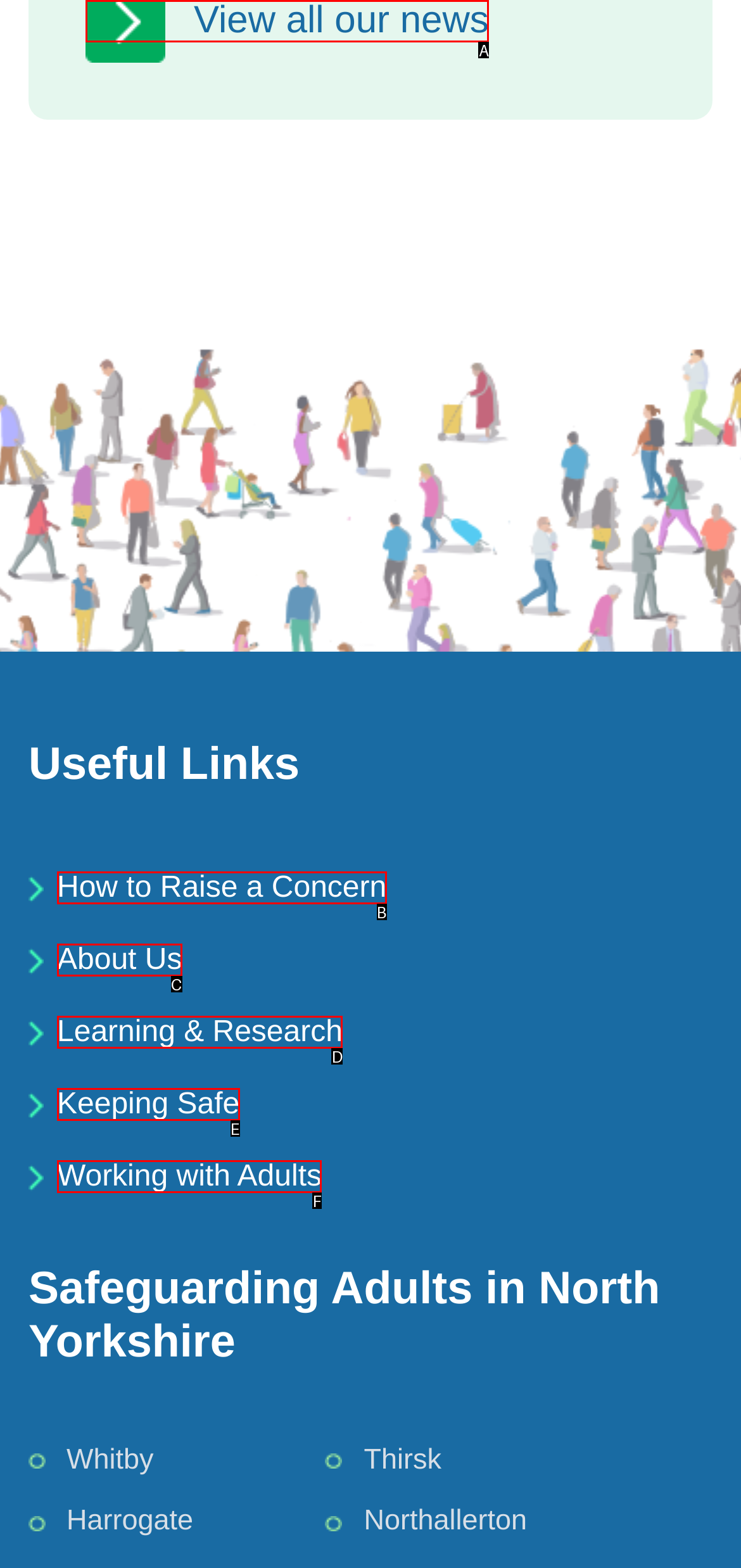Determine the HTML element that best matches this description: Menu from the given choices. Respond with the corresponding letter.

None